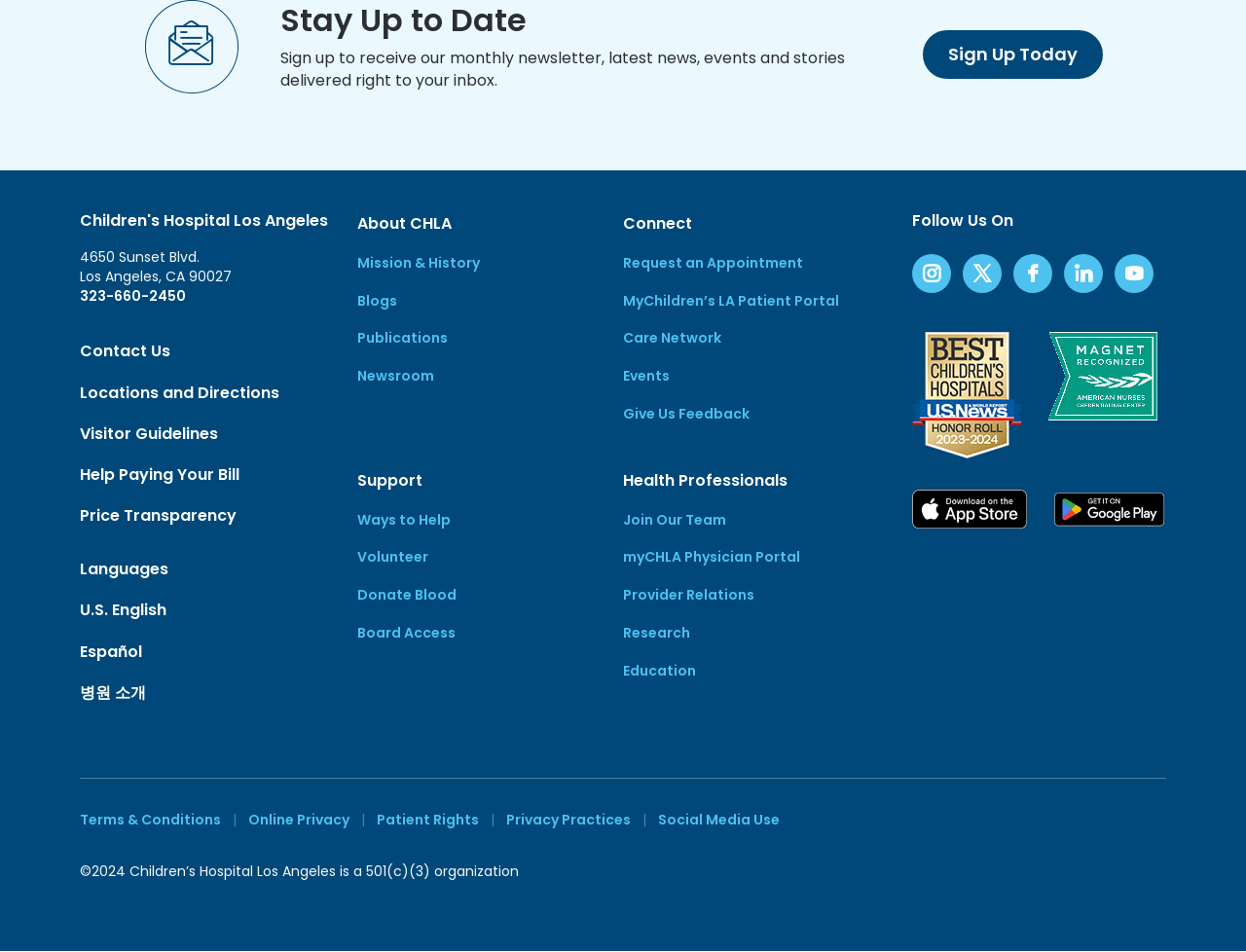Please determine the bounding box coordinates of the element to click on in order to accomplish the following task: "Get the app on Google Play". Ensure the coordinates are four float numbers ranging from 0 to 1, i.e., [left, top, right, bottom].

[0.844, 0.515, 0.936, 0.555]